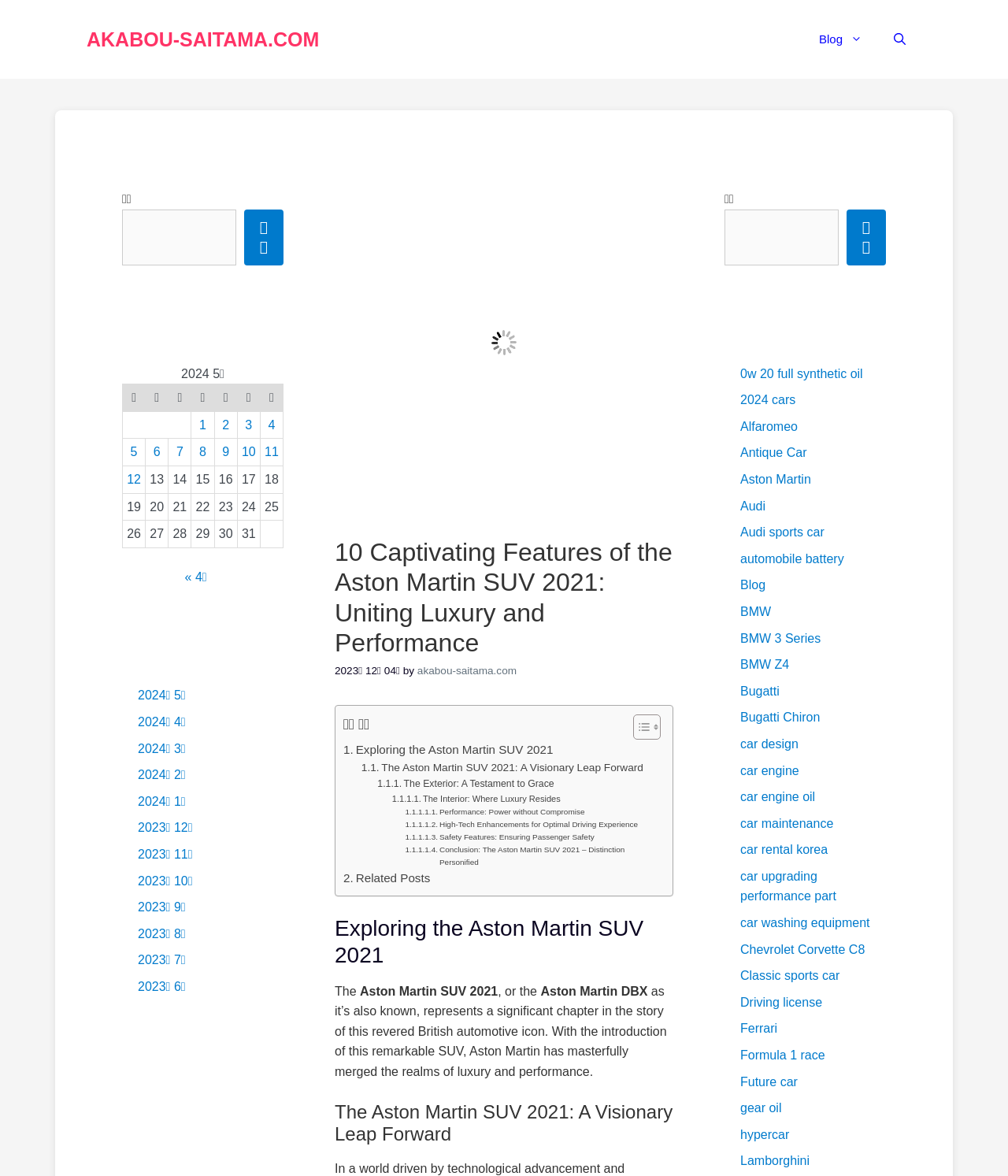Give a succinct answer to this question in a single word or phrase: 
What is the title of the article?

10 Captivating Features of the Aston Martin SUV 2021